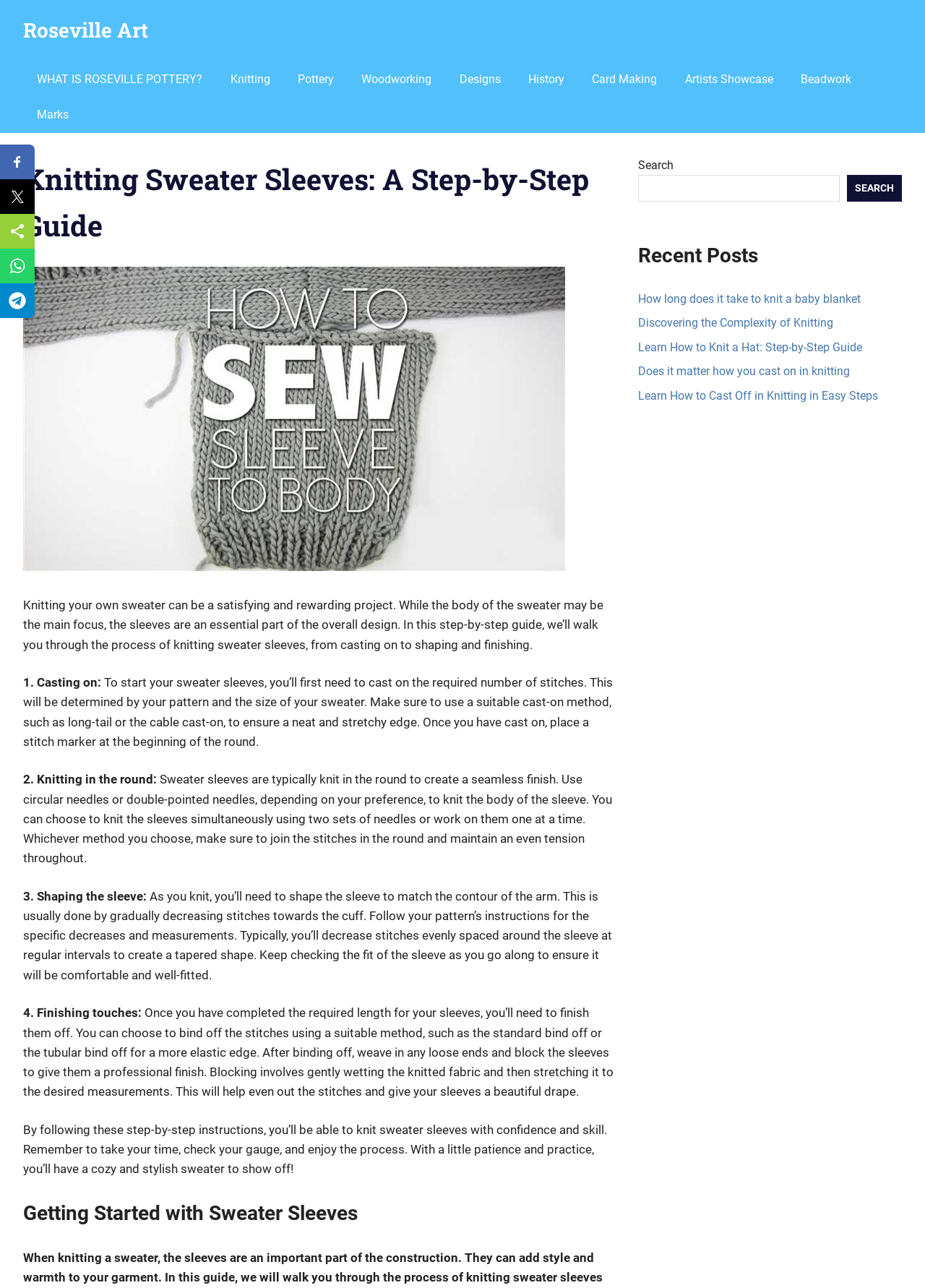What is the topic of the article 'How long does it take to knit a baby blanket'?
Provide an in-depth answer to the question, covering all aspects.

The article 'How long does it take to knit a baby blanket' is a recent post on the website, and it discusses the time it takes to complete a knitting project, specifically a baby blanket. The article is likely to provide guidance and tips on how to knit a baby blanket efficiently.